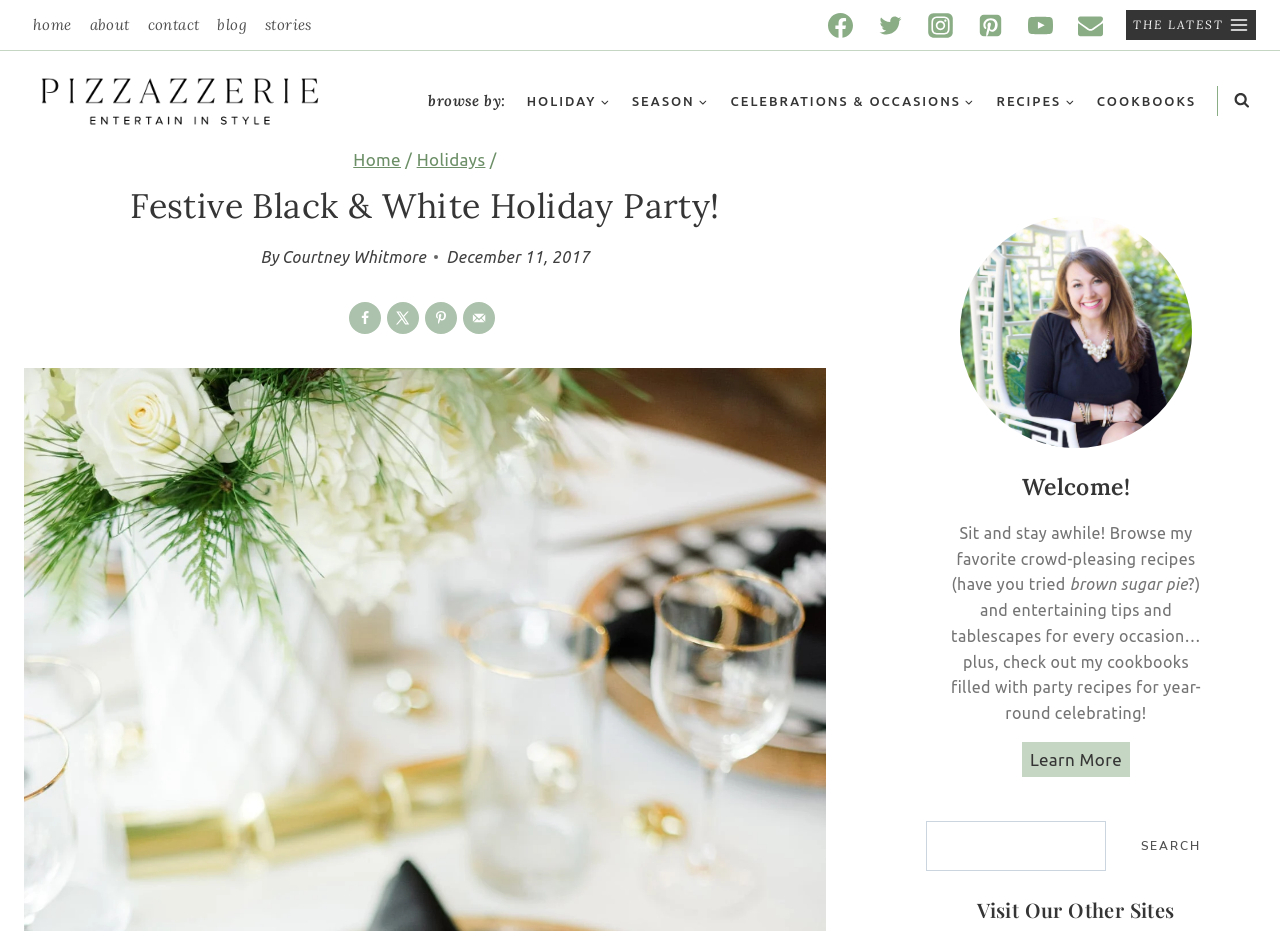Locate the bounding box coordinates of the clickable part needed for the task: "Browse by holiday".

[0.403, 0.083, 0.485, 0.134]